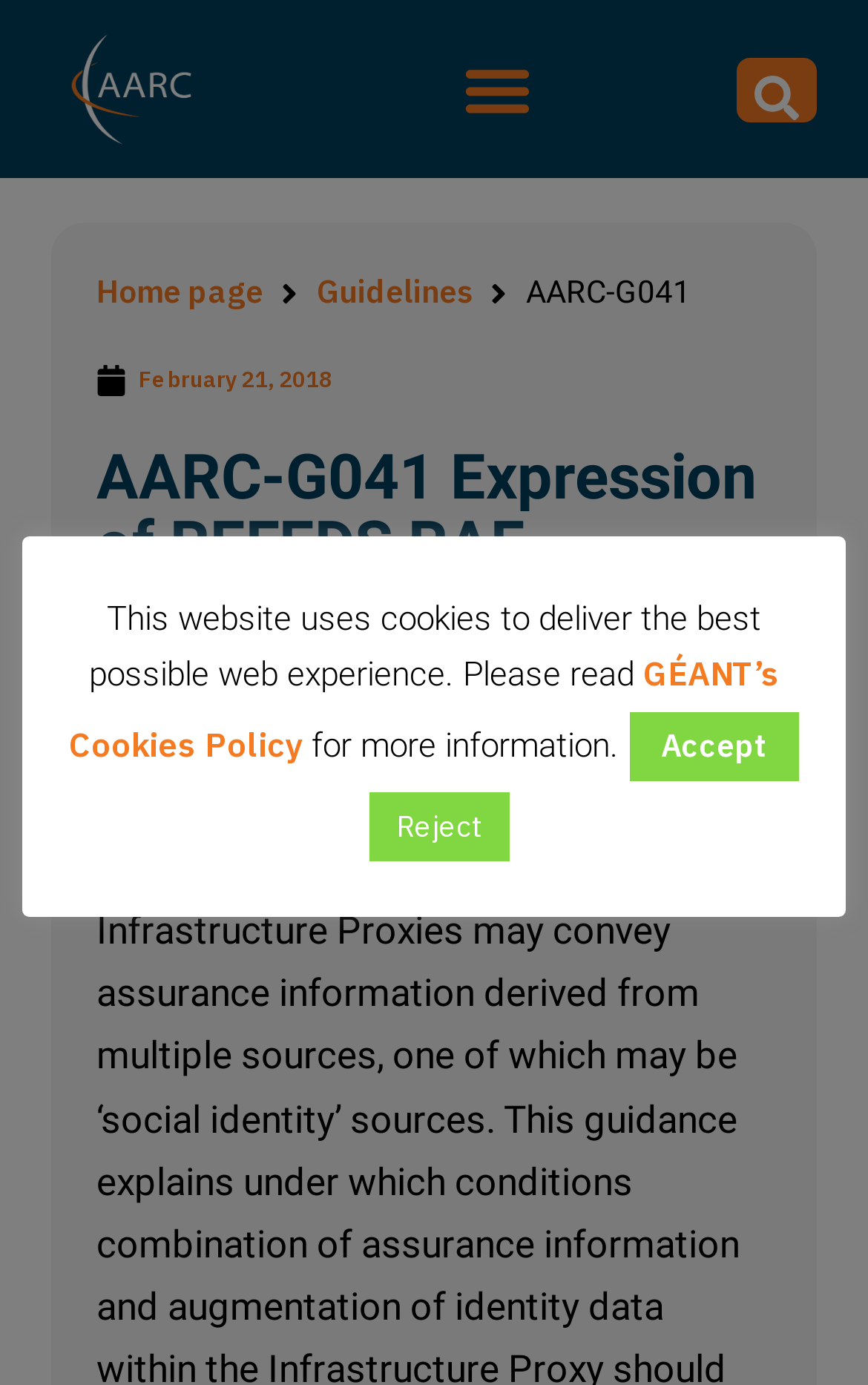Can you pinpoint the bounding box coordinates for the clickable element required for this instruction: "Click the Menu Toggle button"? The coordinates should be four float numbers between 0 and 1, i.e., [left, top, right, bottom].

[0.513, 0.027, 0.632, 0.102]